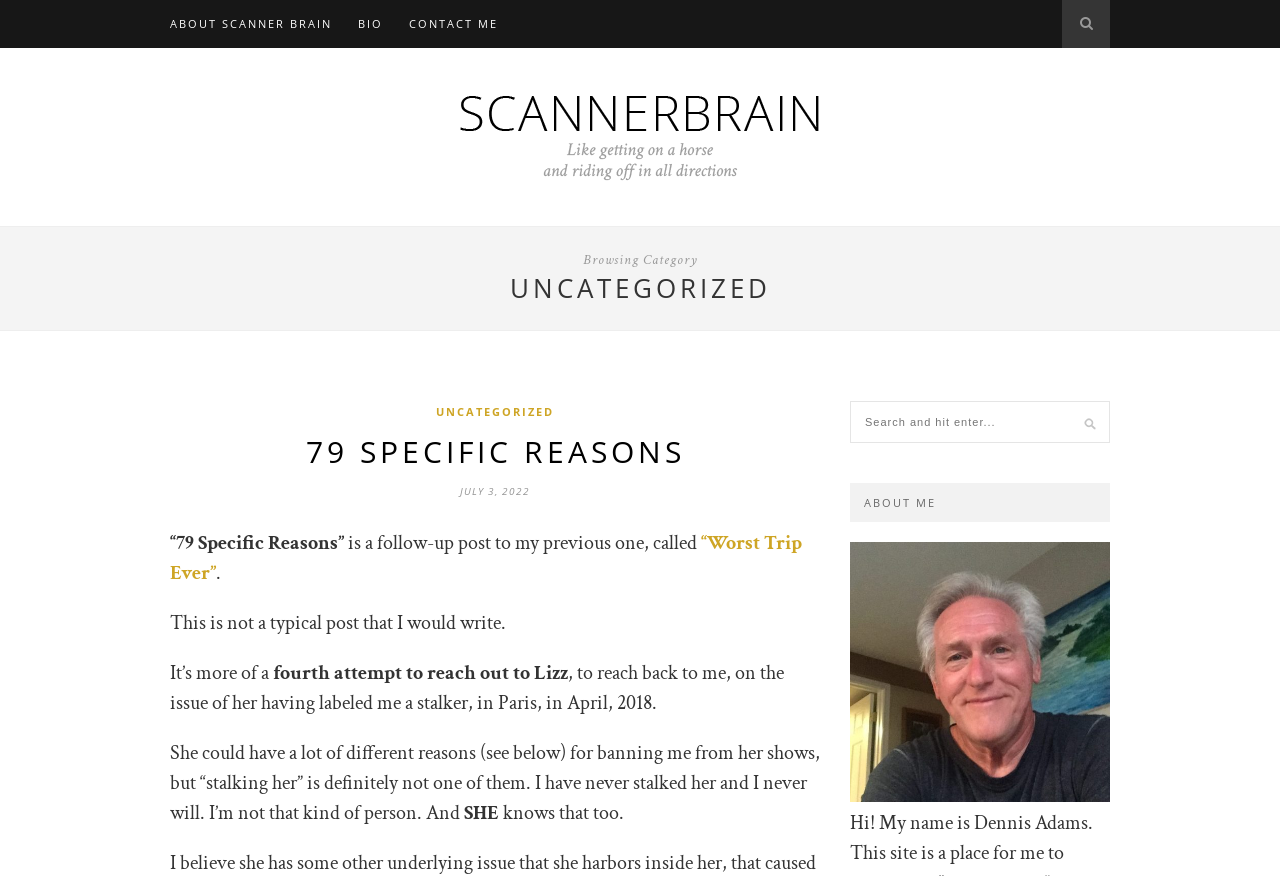Pinpoint the bounding box coordinates of the clickable element needed to complete the instruction: "check about me". The coordinates should be provided as four float numbers between 0 and 1: [left, top, right, bottom].

[0.664, 0.551, 0.867, 0.596]